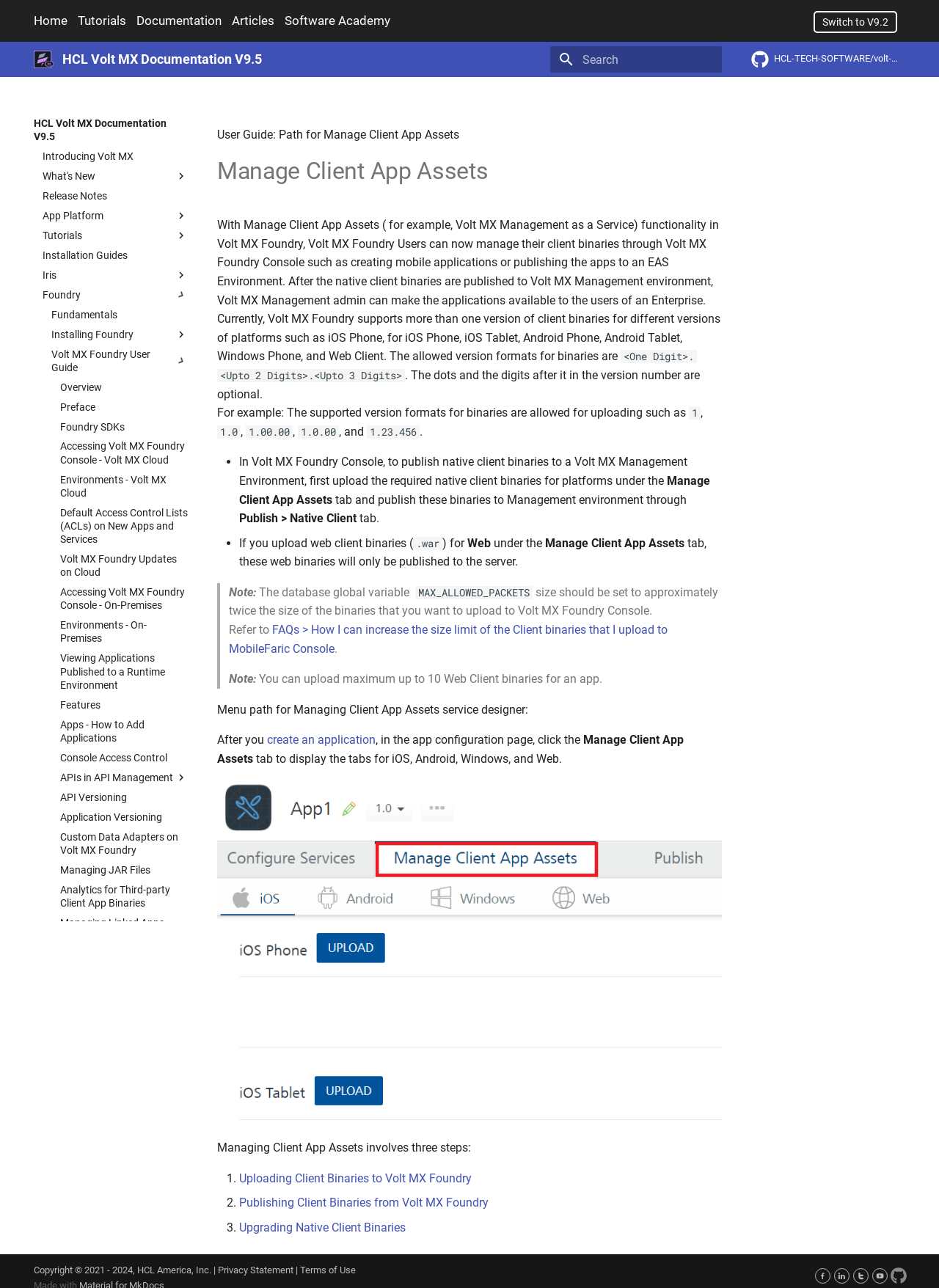Find the bounding box coordinates for the HTML element described as: "Legacy Sync". The coordinates should consist of four float values between 0 and 1, i.e., [left, top, right, bottom].

[0.064, 0.844, 0.2, 0.855]